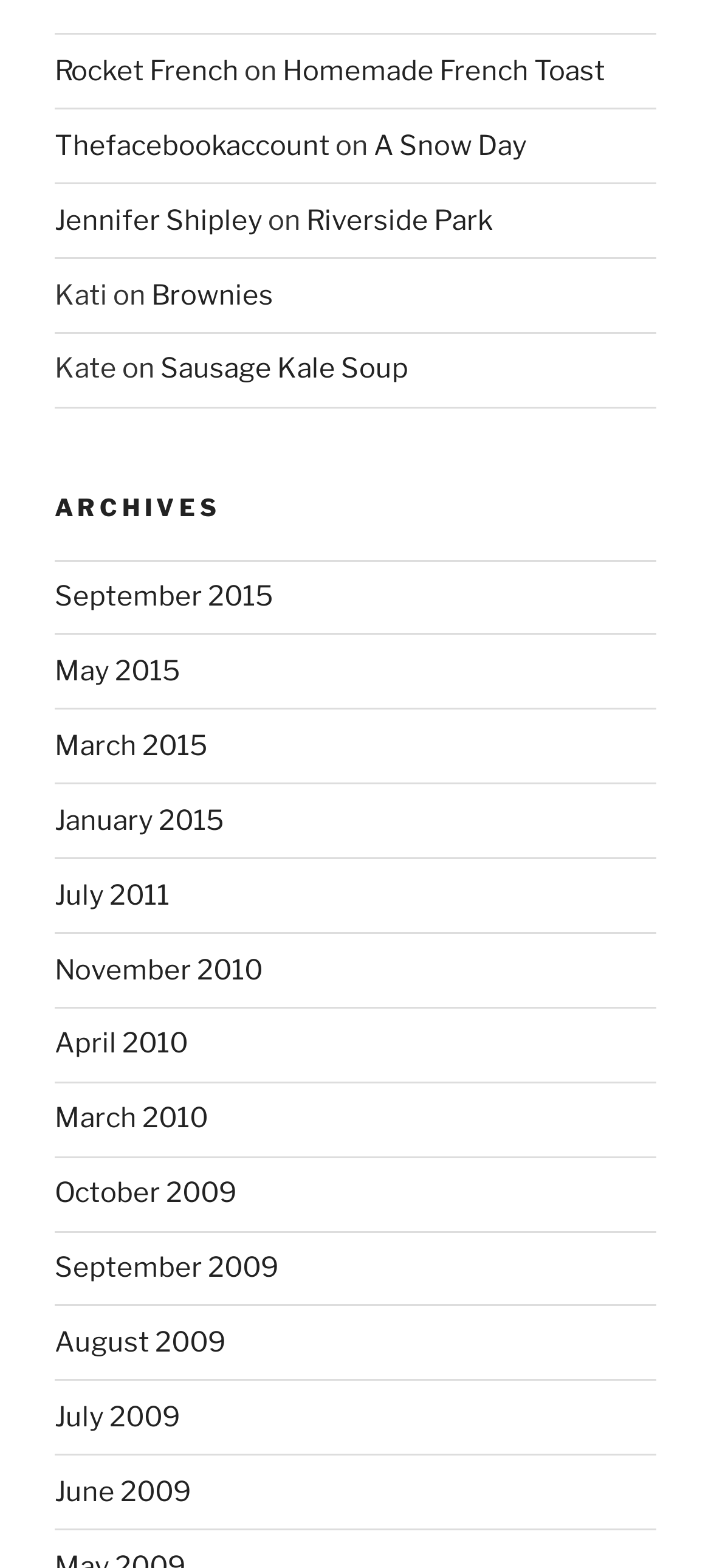Using the provided description Brownies, find the bounding box coordinates for the UI element. Provide the coordinates in (top-left x, top-left y, bottom-right x, bottom-right y) format, ensuring all values are between 0 and 1.

[0.213, 0.178, 0.385, 0.198]